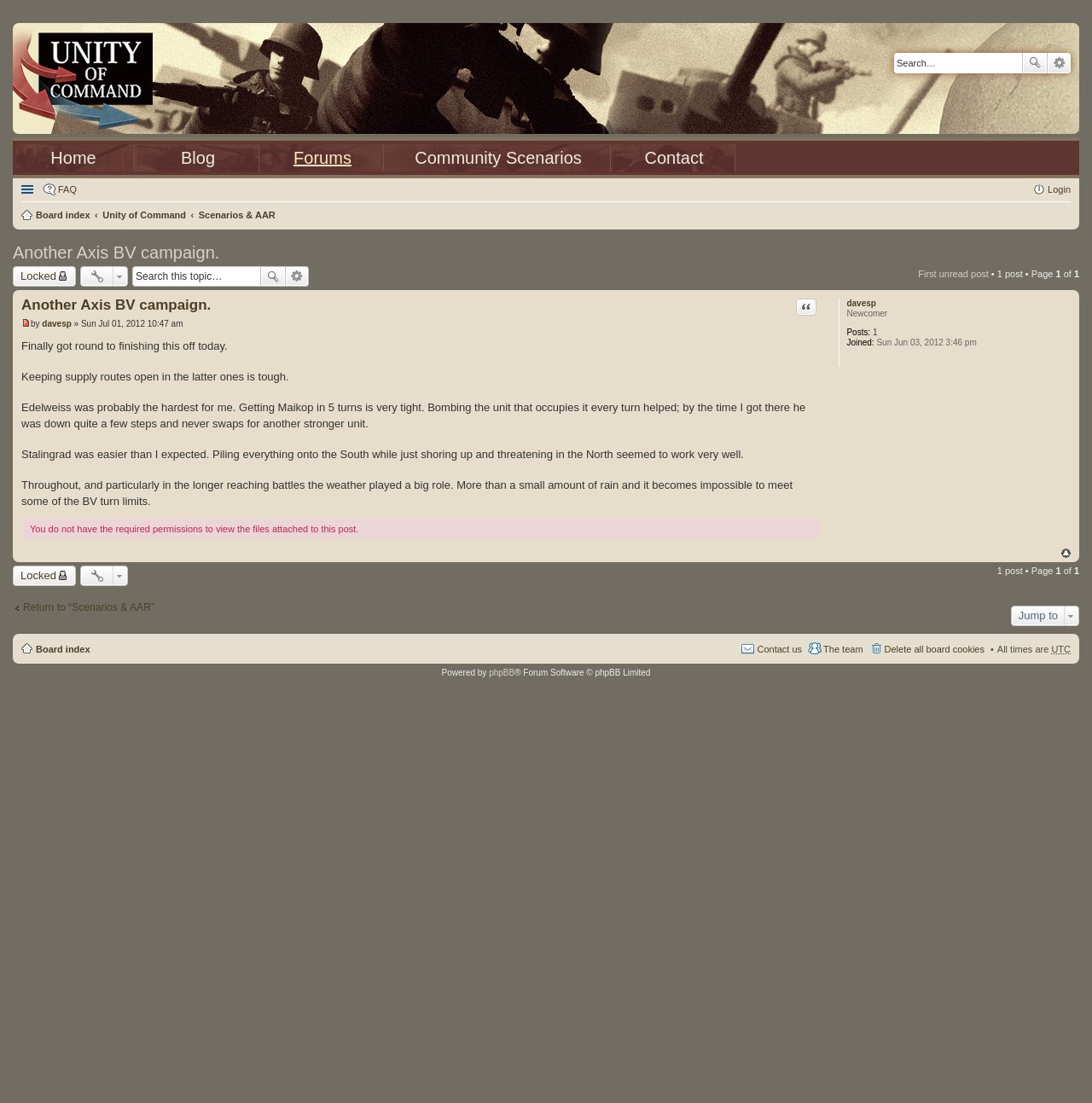Find and indicate the bounding box coordinates of the region you should select to follow the given instruction: "Return to Scenarios & AAR".

[0.012, 0.545, 0.141, 0.557]